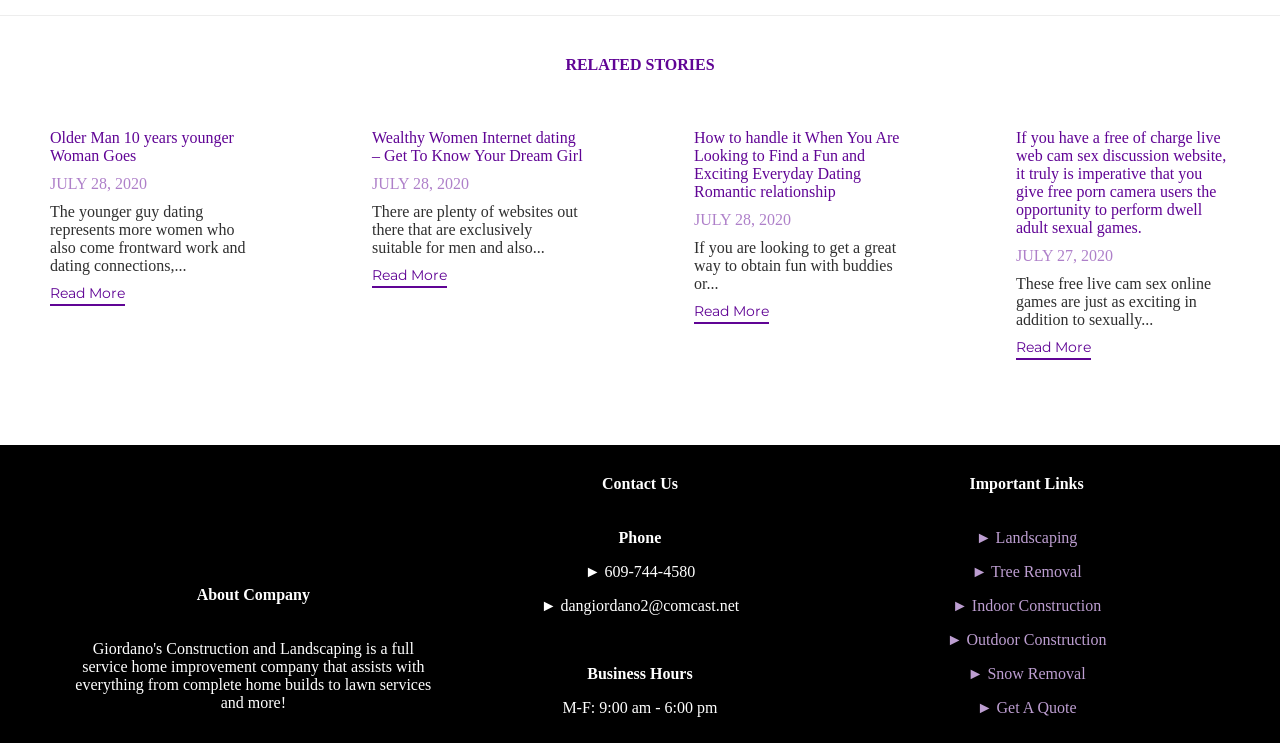From the webpage screenshot, predict the bounding box of the UI element that matches this description: "Landscaping".

[0.778, 0.712, 0.842, 0.738]